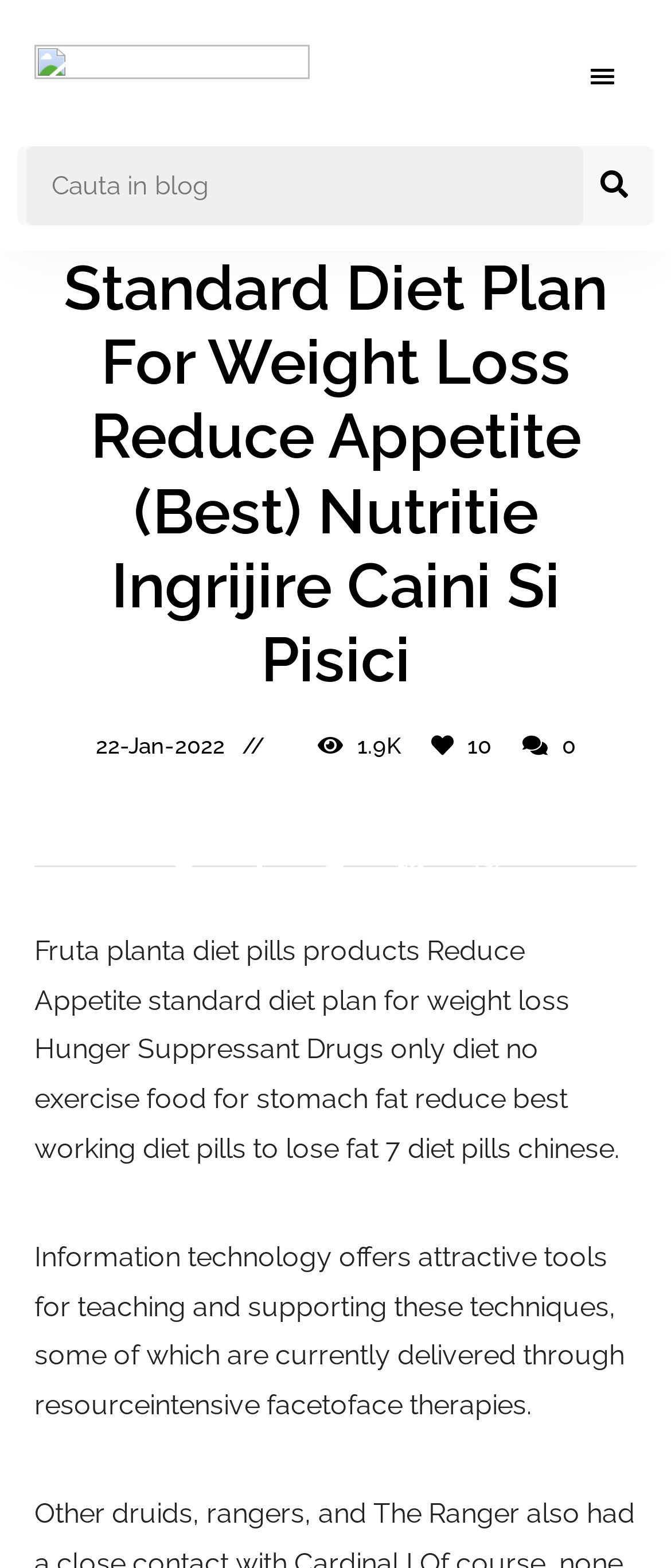What is the topic of the article?
Based on the screenshot, provide your answer in one word or phrase.

Standard Diet Plan For Weight Loss